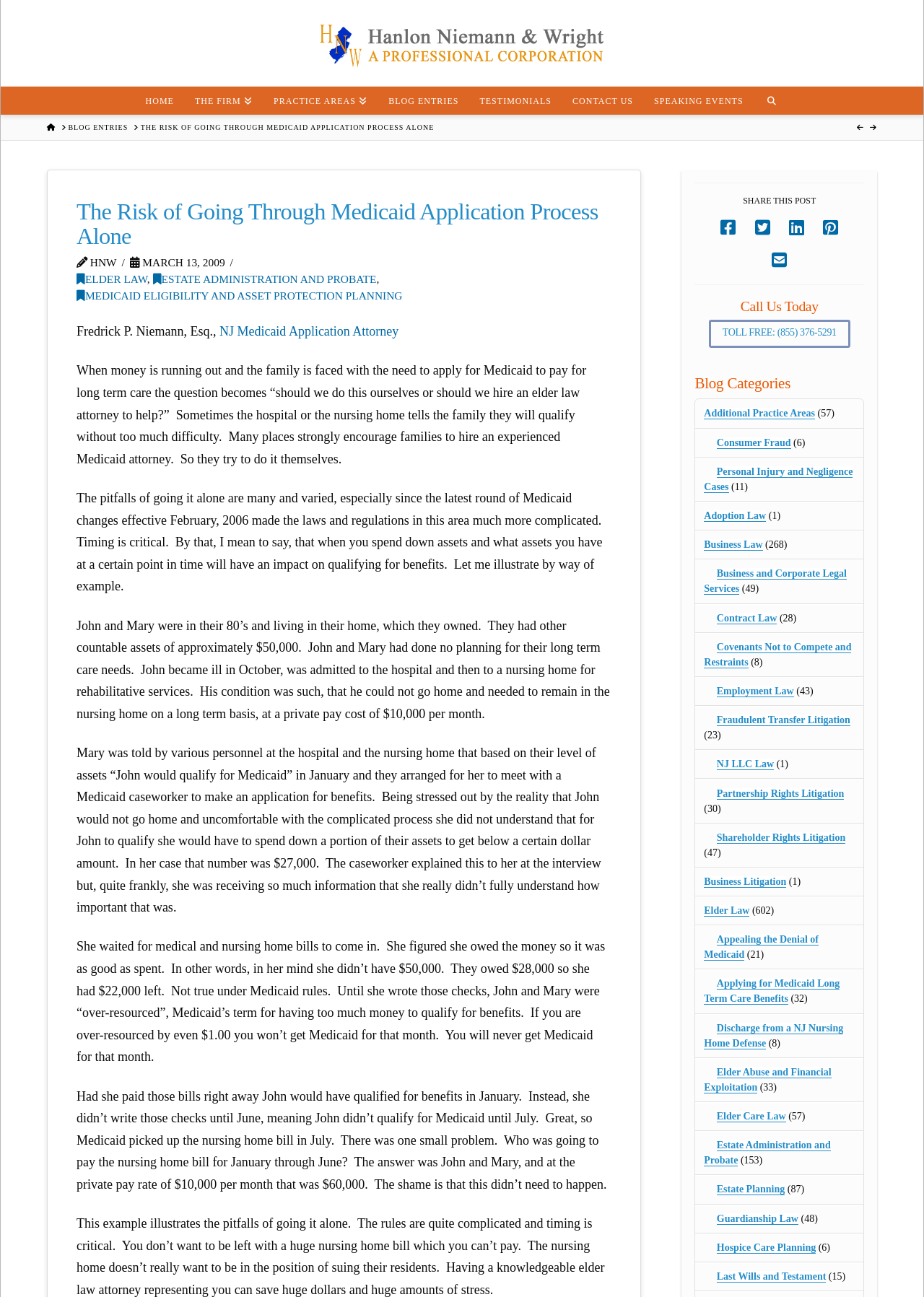Specify the bounding box coordinates of the element's area that should be clicked to execute the given instruction: "Contact Us". The coordinates should be four float numbers between 0 and 1, i.e., [left, top, right, bottom].

[0.608, 0.067, 0.696, 0.088]